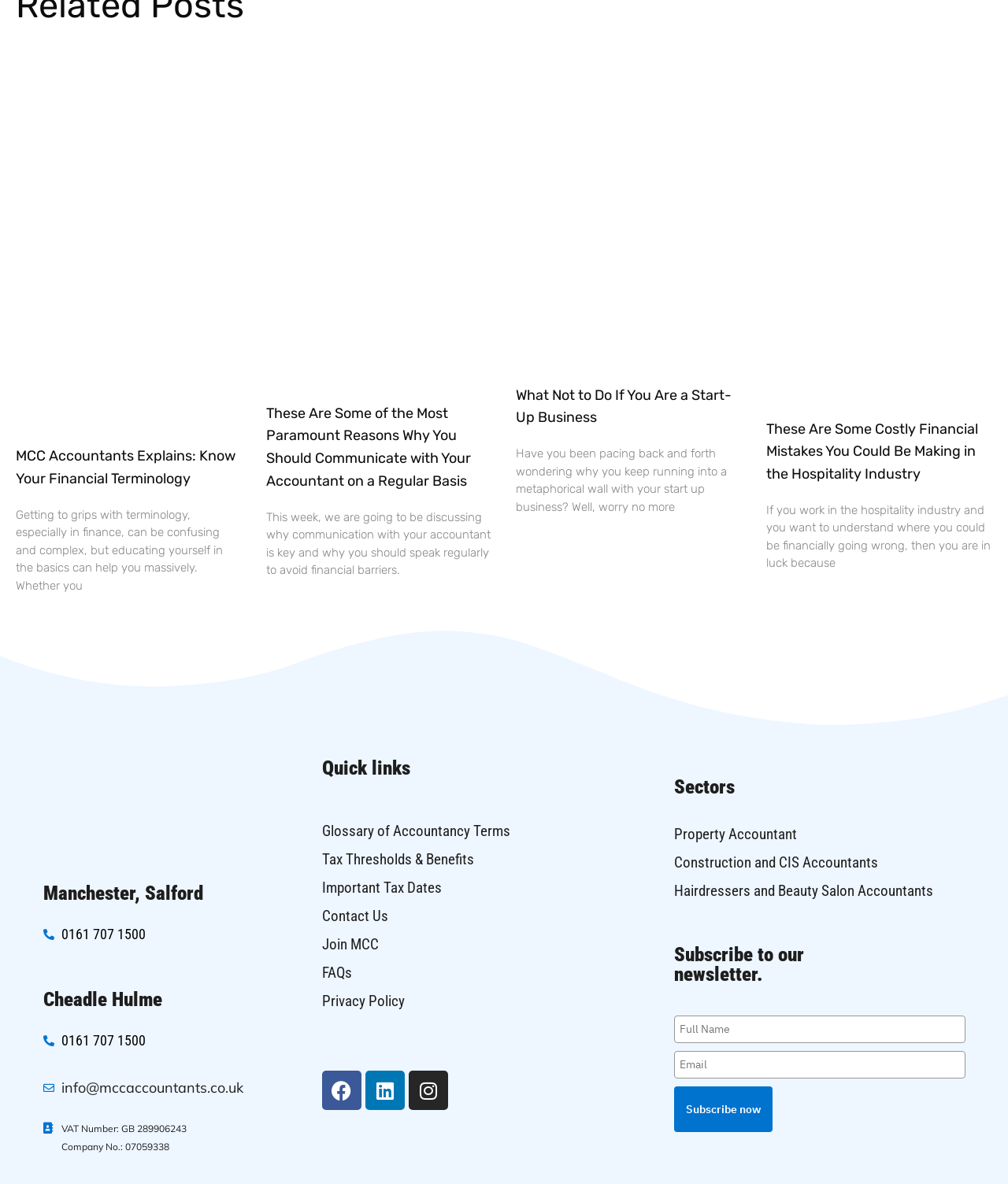Provide the bounding box coordinates of the HTML element this sentence describes: "Facebook". The bounding box coordinates consist of four float numbers between 0 and 1, i.e., [left, top, right, bottom].

[0.319, 0.904, 0.359, 0.938]